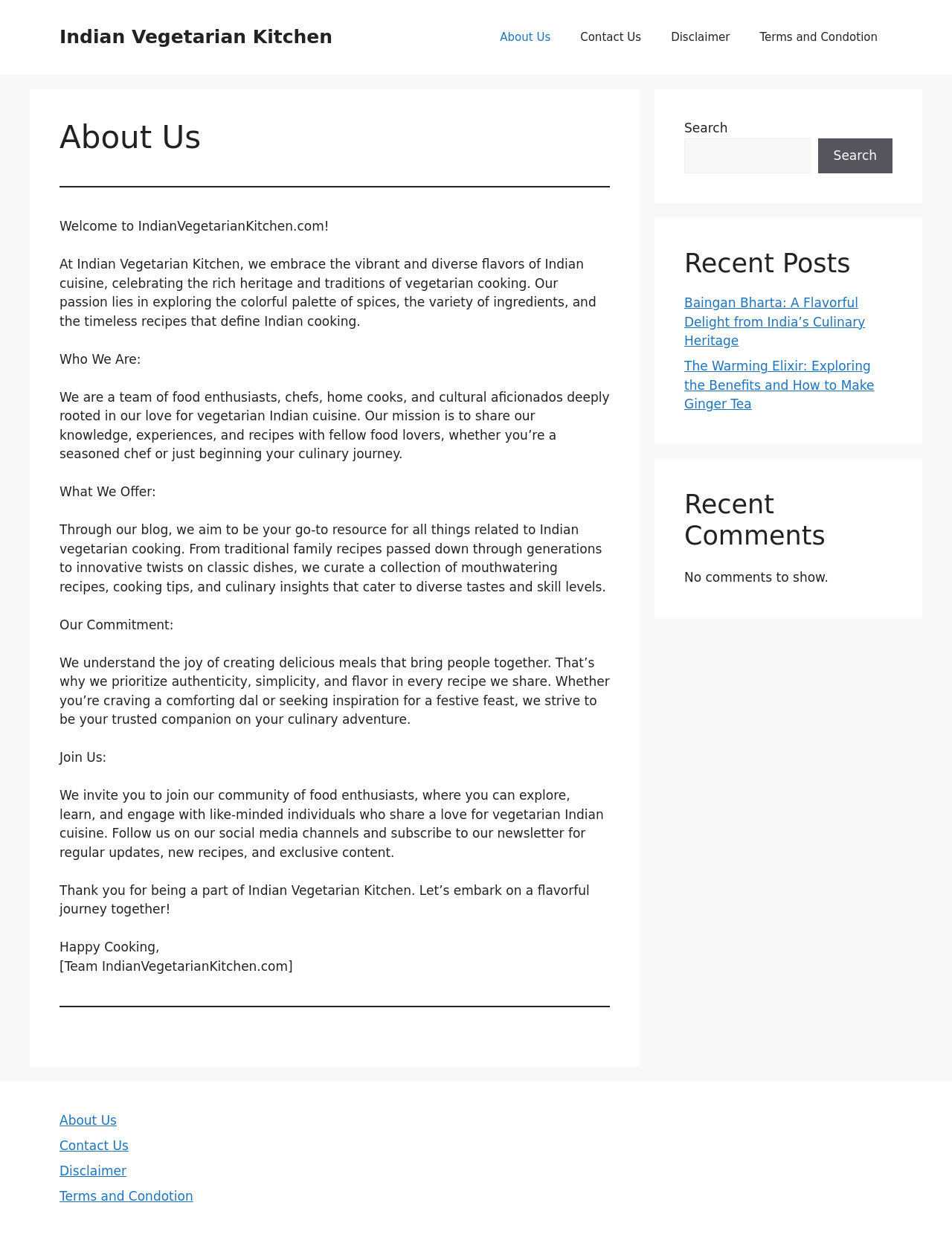Find the bounding box coordinates of the clickable region needed to perform the following instruction: "Check the 'Recent Comments' section". The coordinates should be provided as four float numbers between 0 and 1, i.e., [left, top, right, bottom].

[0.719, 0.39, 0.938, 0.44]